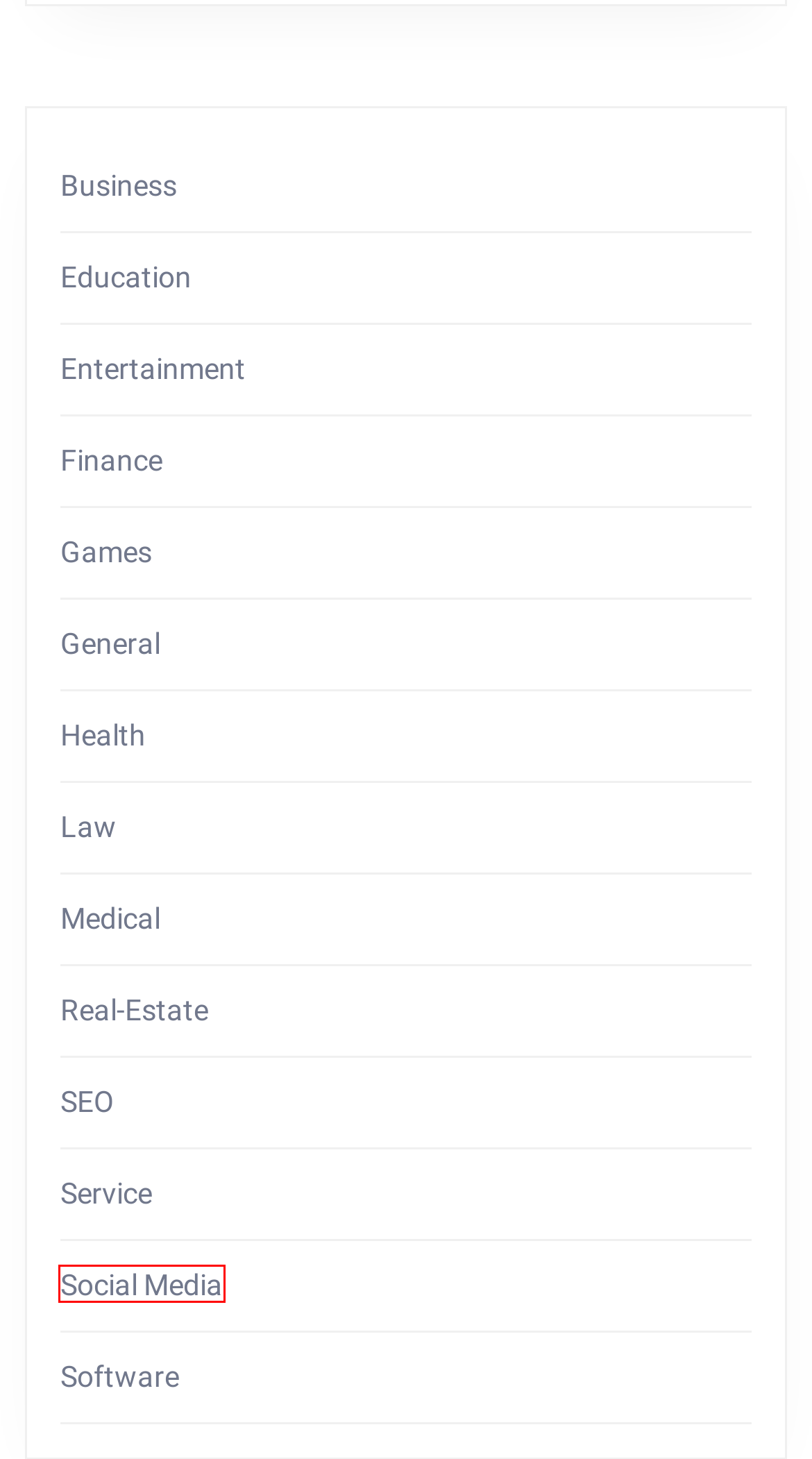Observe the webpage screenshot and focus on the red bounding box surrounding a UI element. Choose the most appropriate webpage description that corresponds to the new webpage after clicking the element in the bounding box. Here are the candidates:
A. SEO – Send More Idiots
B. Games – Send More Idiots
C. The Impact of Squatter’s Rights on Urban Planning – Send More Idiots
D. Finance – Send More Idiots
E. Medical – Send More Idiots
F. General – Send More Idiots
G. Software – Send More Idiots
H. Social Media – Send More Idiots

H